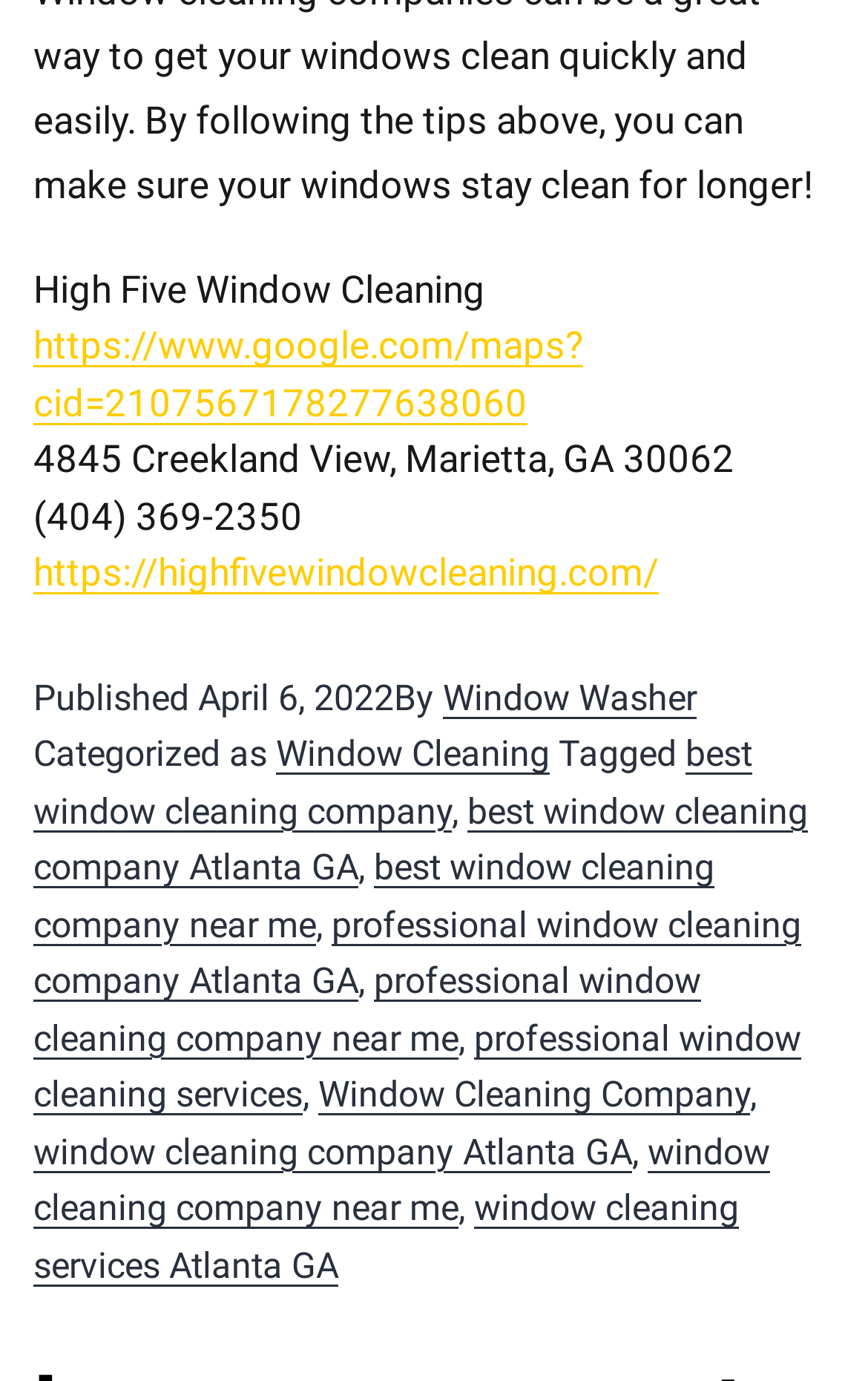What is the author of the webpage?
Provide an in-depth and detailed explanation in response to the question.

The author is obtained from the link element with the text 'Window Washer' which is located in the footer section of the webpage.